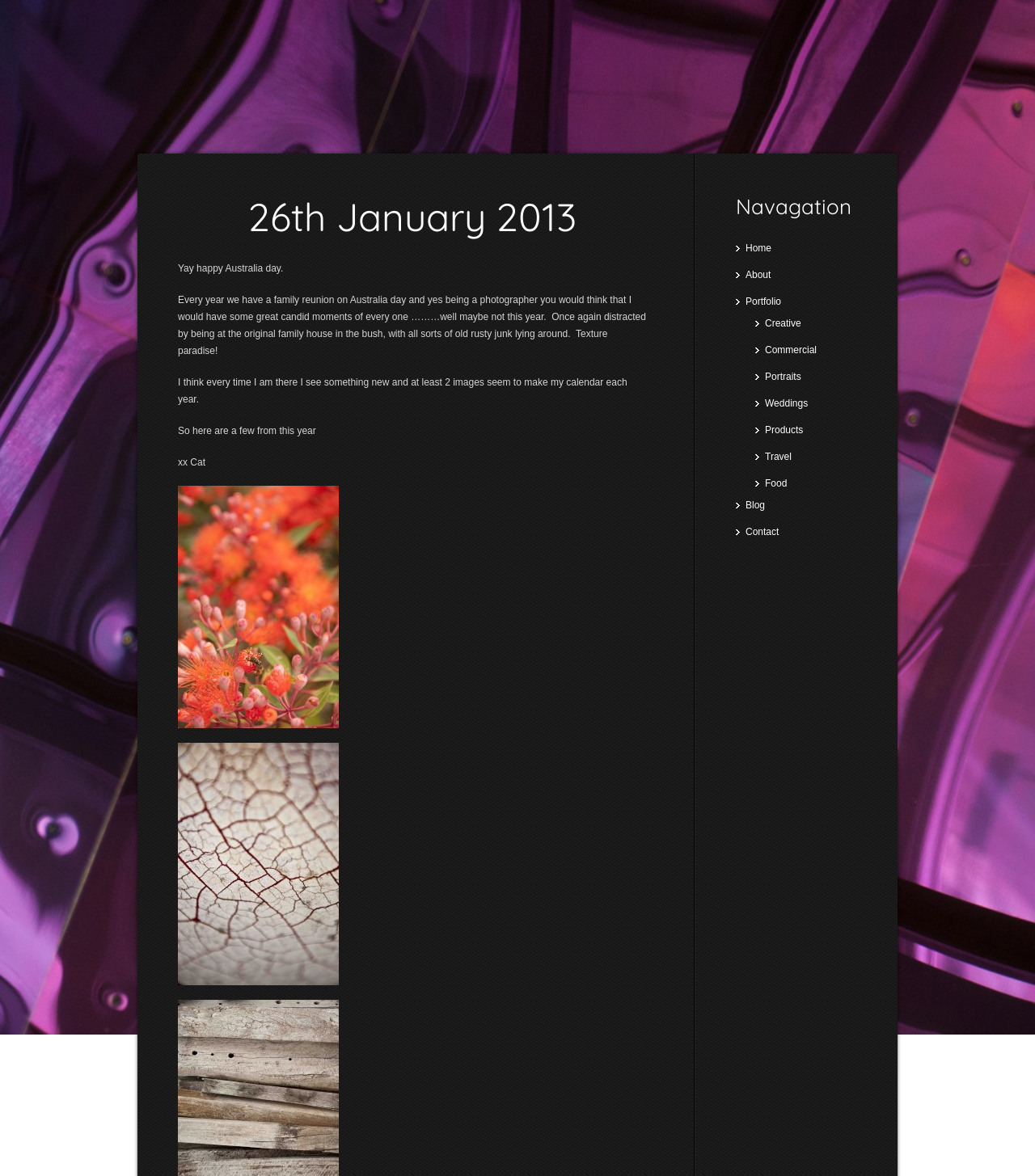Identify the bounding box coordinates of the clickable region necessary to fulfill the following instruction: "view the '_DSC2297' image". The bounding box coordinates should be four float numbers between 0 and 1, i.e., [left, top, right, bottom].

[0.172, 0.413, 0.327, 0.619]